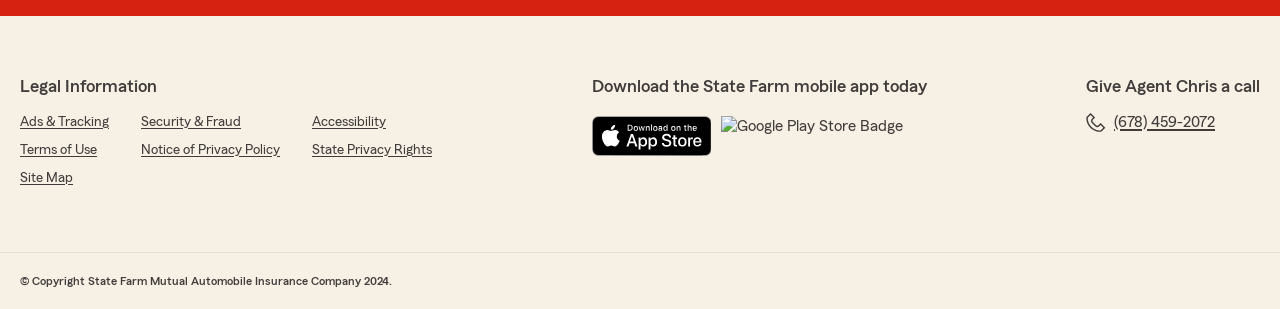Show the bounding box coordinates of the region that should be clicked to follow the instruction: "Search for something."

None